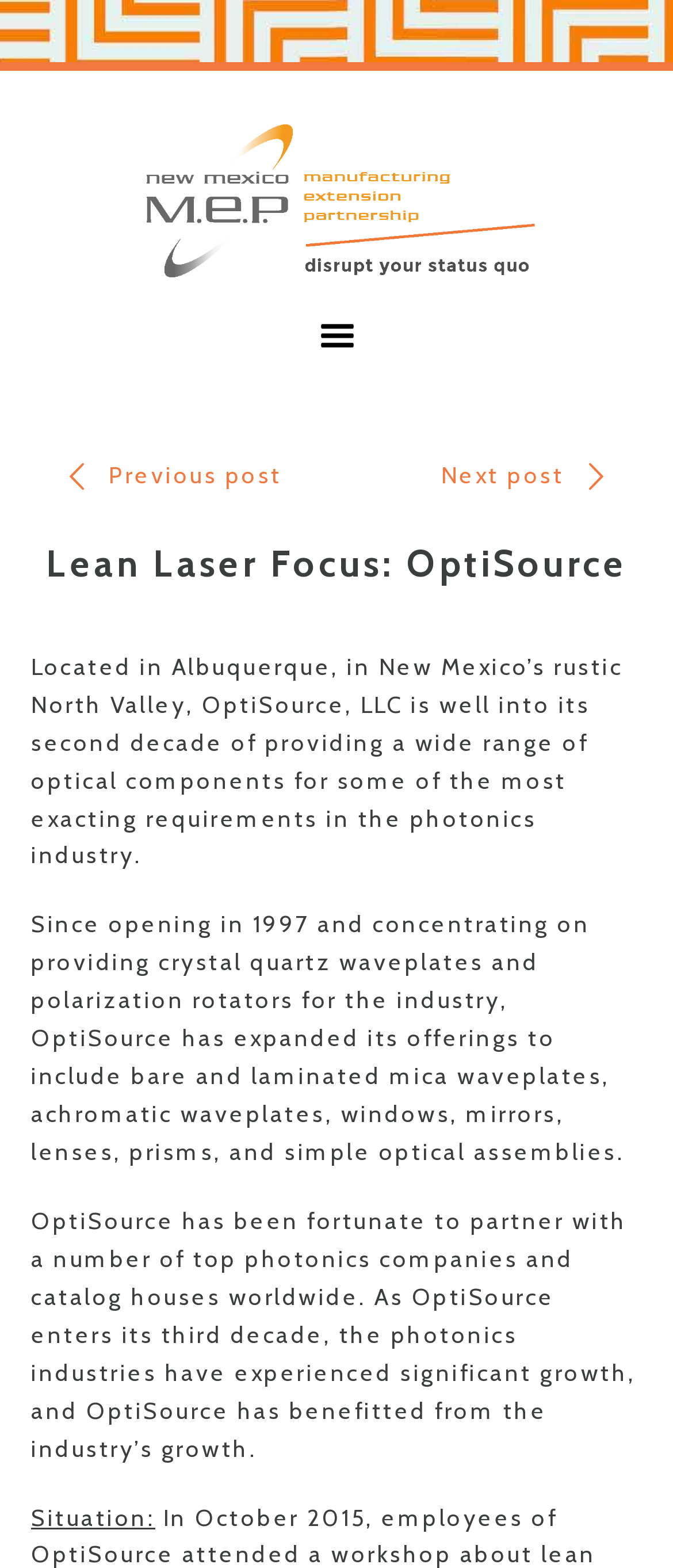Provide the bounding box coordinates of the HTML element described by the text: "Next post".

[0.655, 0.292, 0.908, 0.316]